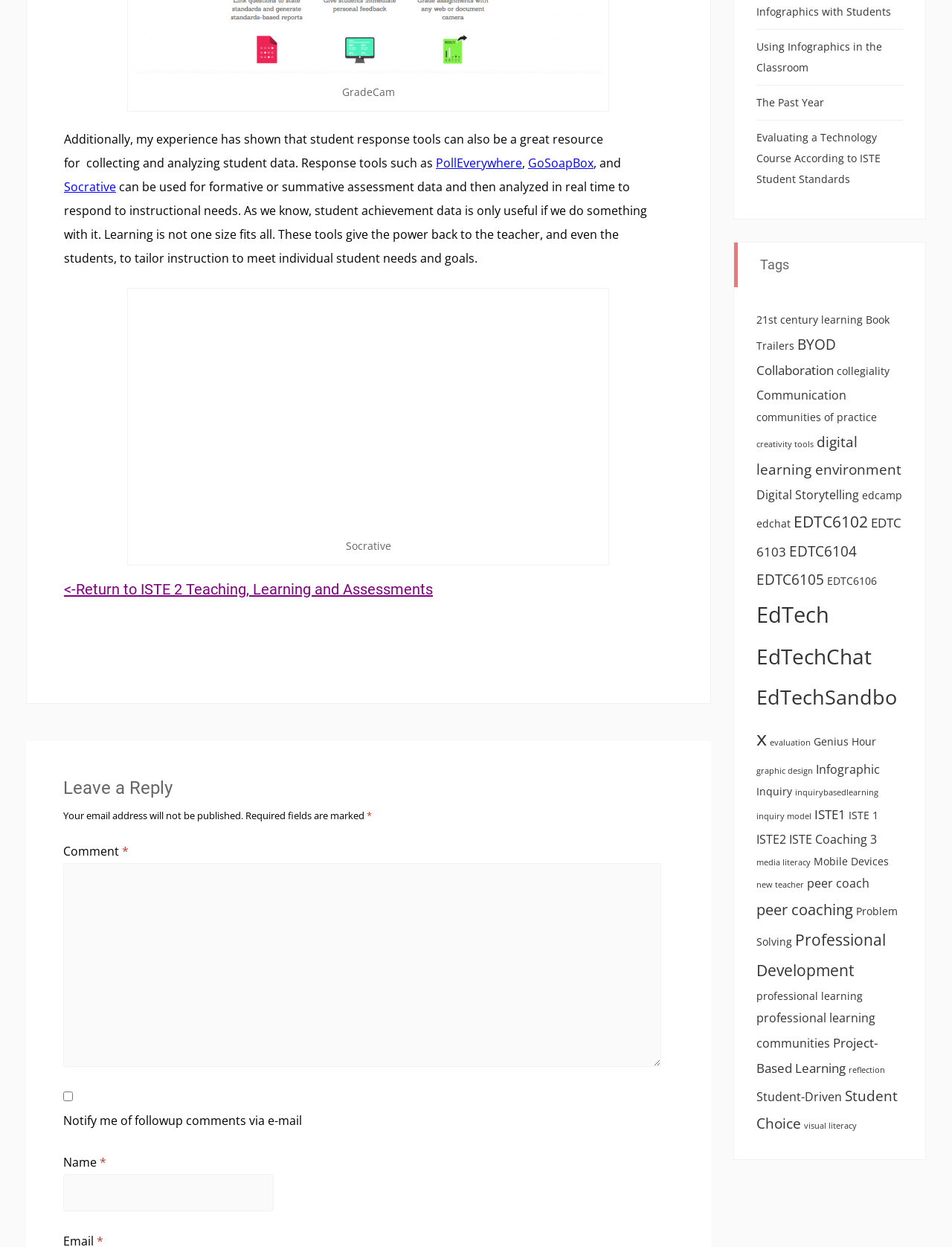What is the topic of the blog post?
Craft a detailed and extensive response to the question.

Based on the content of the blog post, it appears to be discussing the use of student response tools in the classroom, specifically mentioning tools such as PollEverywhere, GoSoapBox, and Socrative.